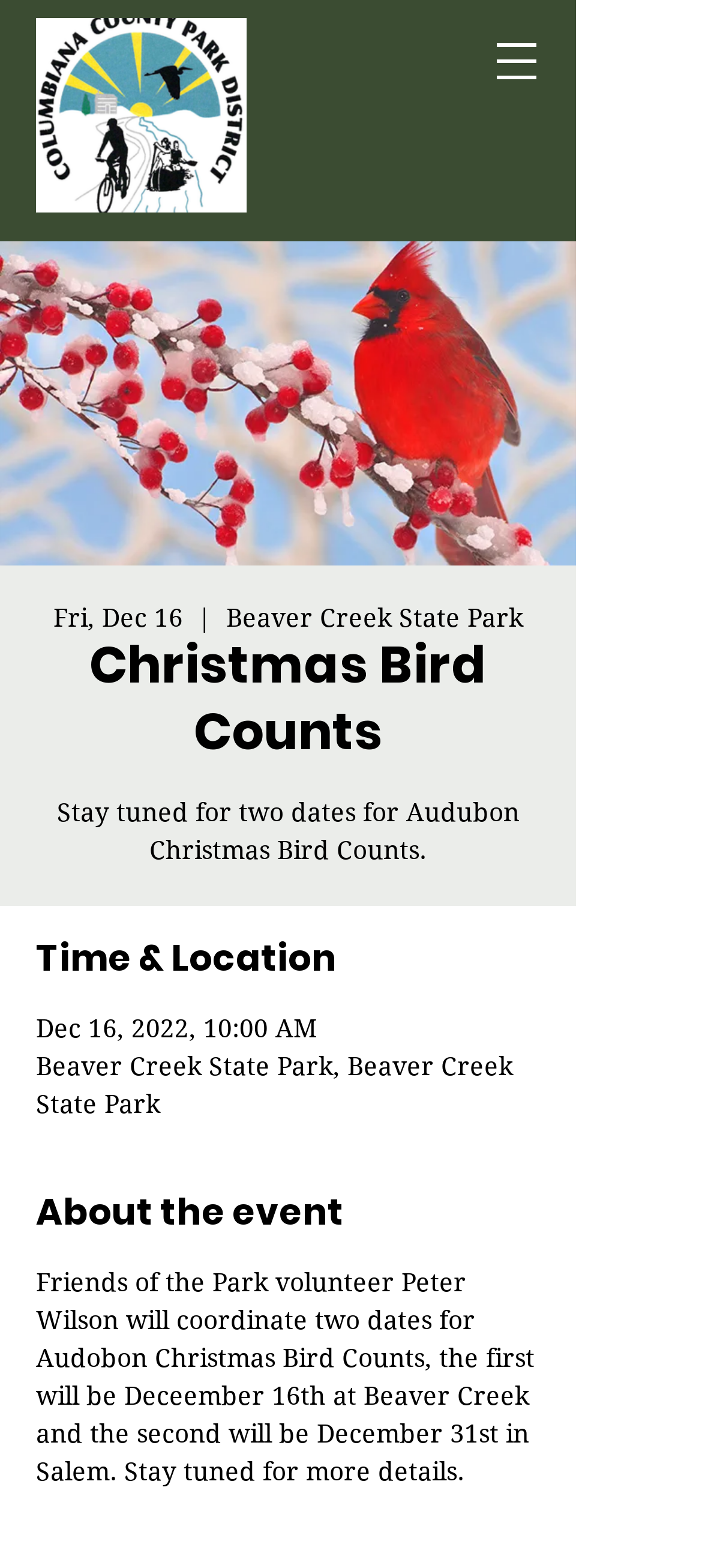Give a concise answer of one word or phrase to the question: 
Who is coordinating the Audubon Christmas Bird Counts?

Peter Wilson